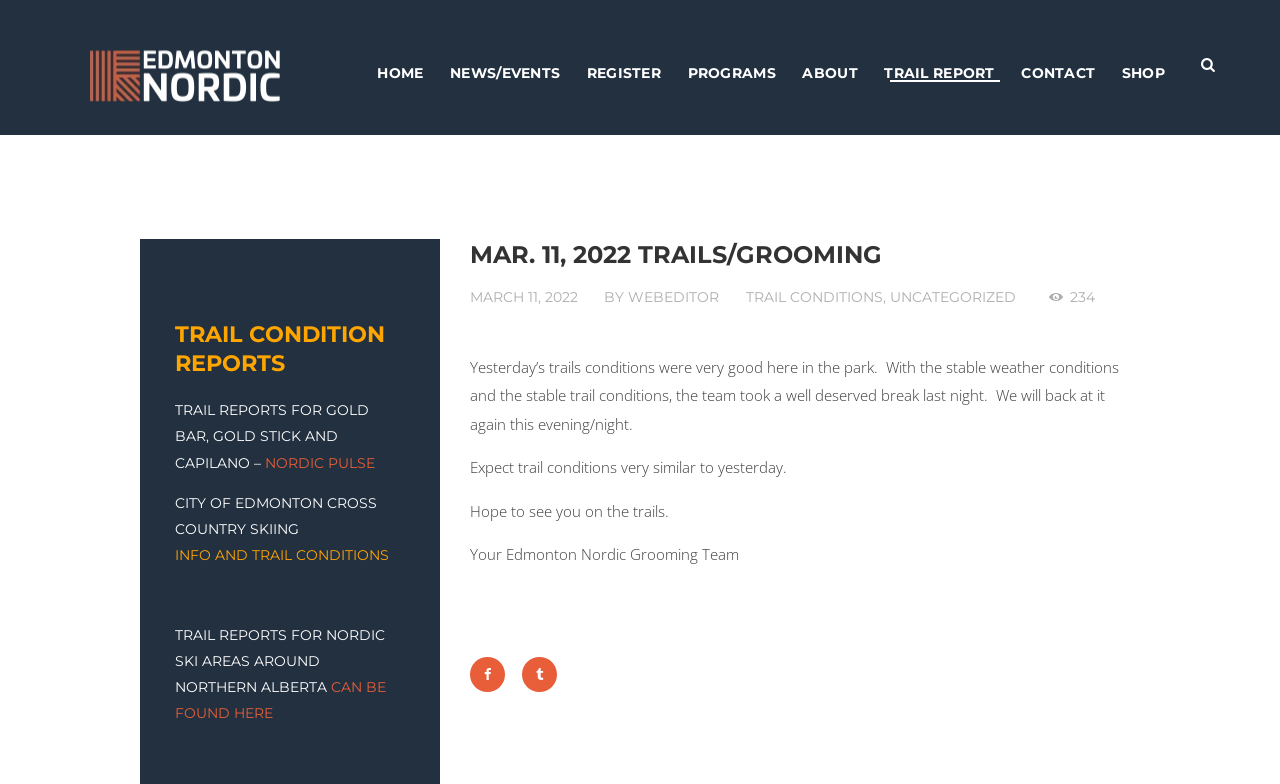What is the name of the city where the trails are located?
Kindly offer a comprehensive and detailed response to the question.

The webpage mentions 'CITY OF EDMONTON CROSS COUNTRY SKIING' which suggests that the trails are located in the city of Edmonton.